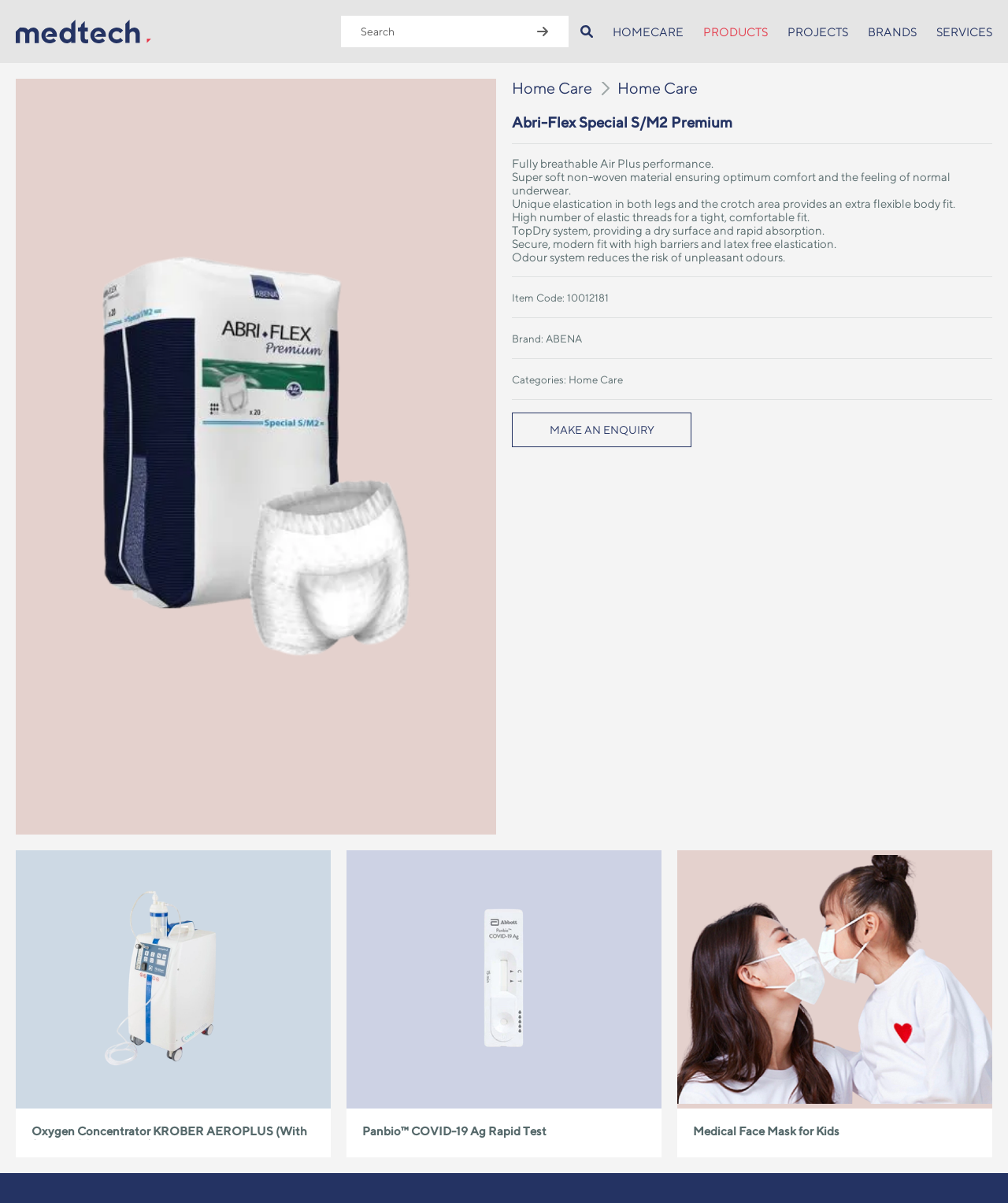Can you give a comprehensive explanation to the question given the content of the image?
What is the product name?

I found the product name by looking at the heading element with the text 'Abri-Flex Special S/M2 Premium' which is a child of the main element.